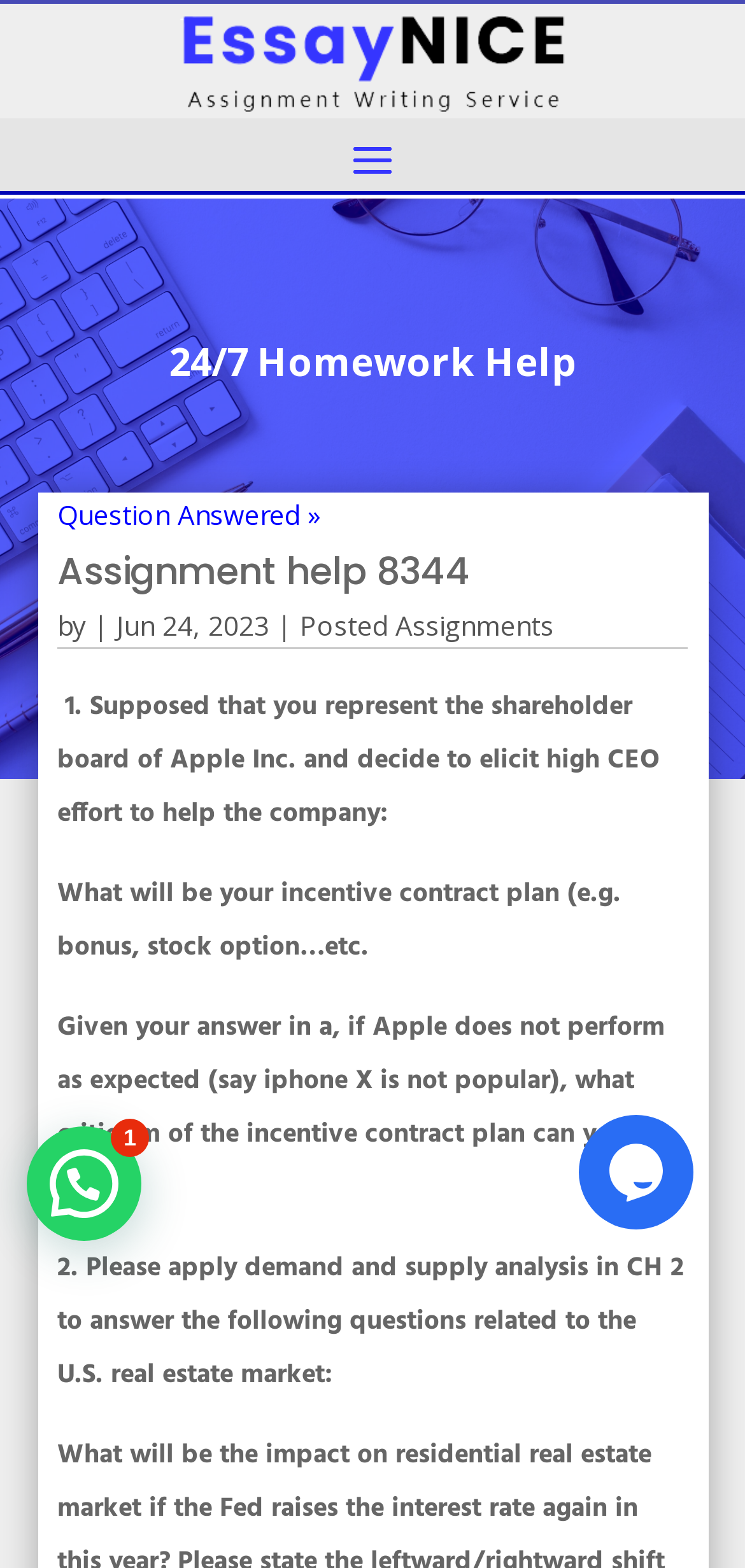How many questions are in the assignment?
Please answer the question with a detailed response using the information from the screenshot.

The number of questions in the assignment can be determined by counting the static text elements that contain the questions. There are three questions in total, each starting with a number (1, 2) and followed by a description of the question.